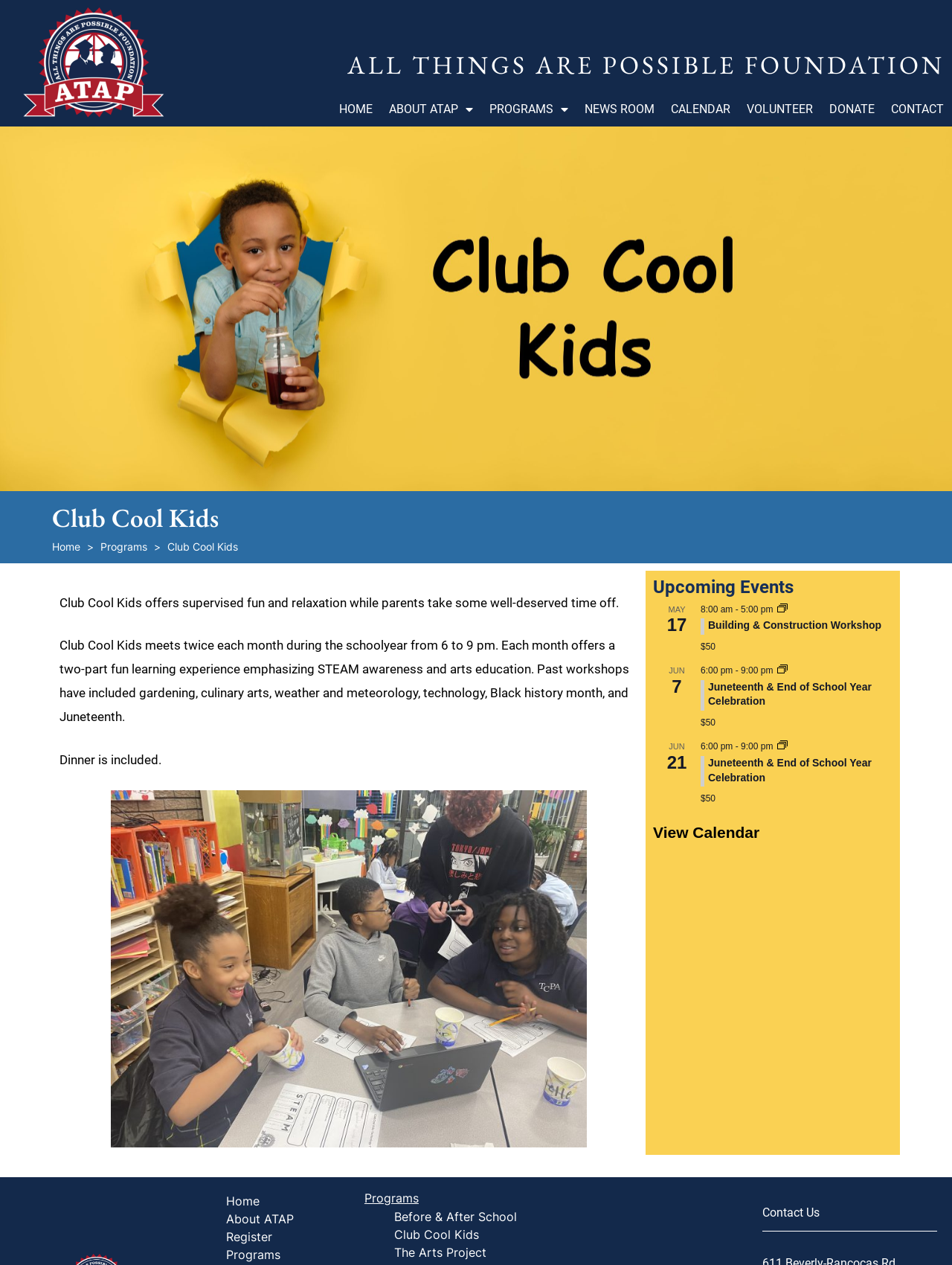What is the cost of the Building & Construction Workshop?
From the screenshot, provide a brief answer in one word or phrase.

$50